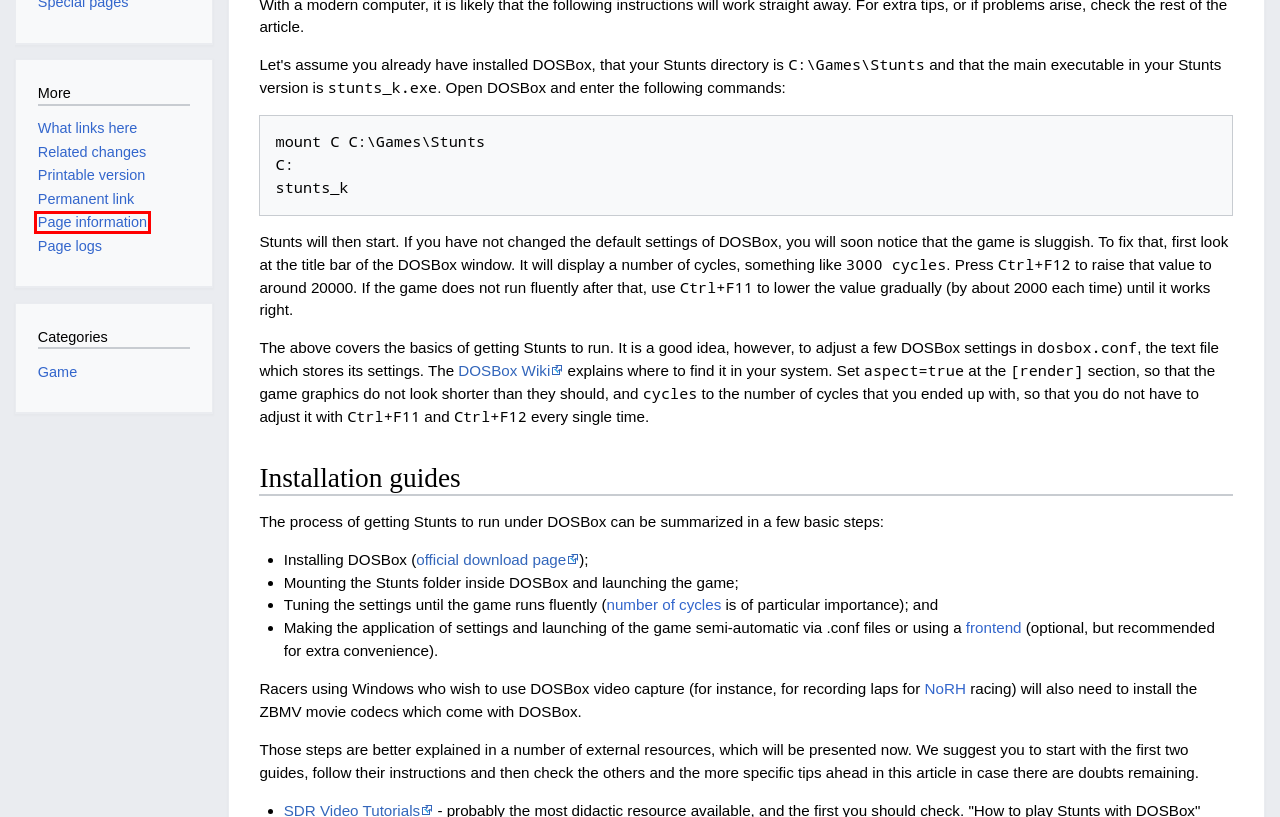Using the screenshot of a webpage with a red bounding box, pick the webpage description that most accurately represents the new webpage after the element inside the red box is clicked. Here are the candidates:
A. Stunts Forum - Index
B. The Stunts Racing Portal
C. Login required - Stunts Wiki
D. Basic Setup and Installation of DosBox - DOSBoxWiki
E. Nuova pagina 1
F. DOSBox, an x86 emulator with DOS
G. DOSBoxWiki
H. Information for "DOSBox/index.php" - Stunts Wiki

H